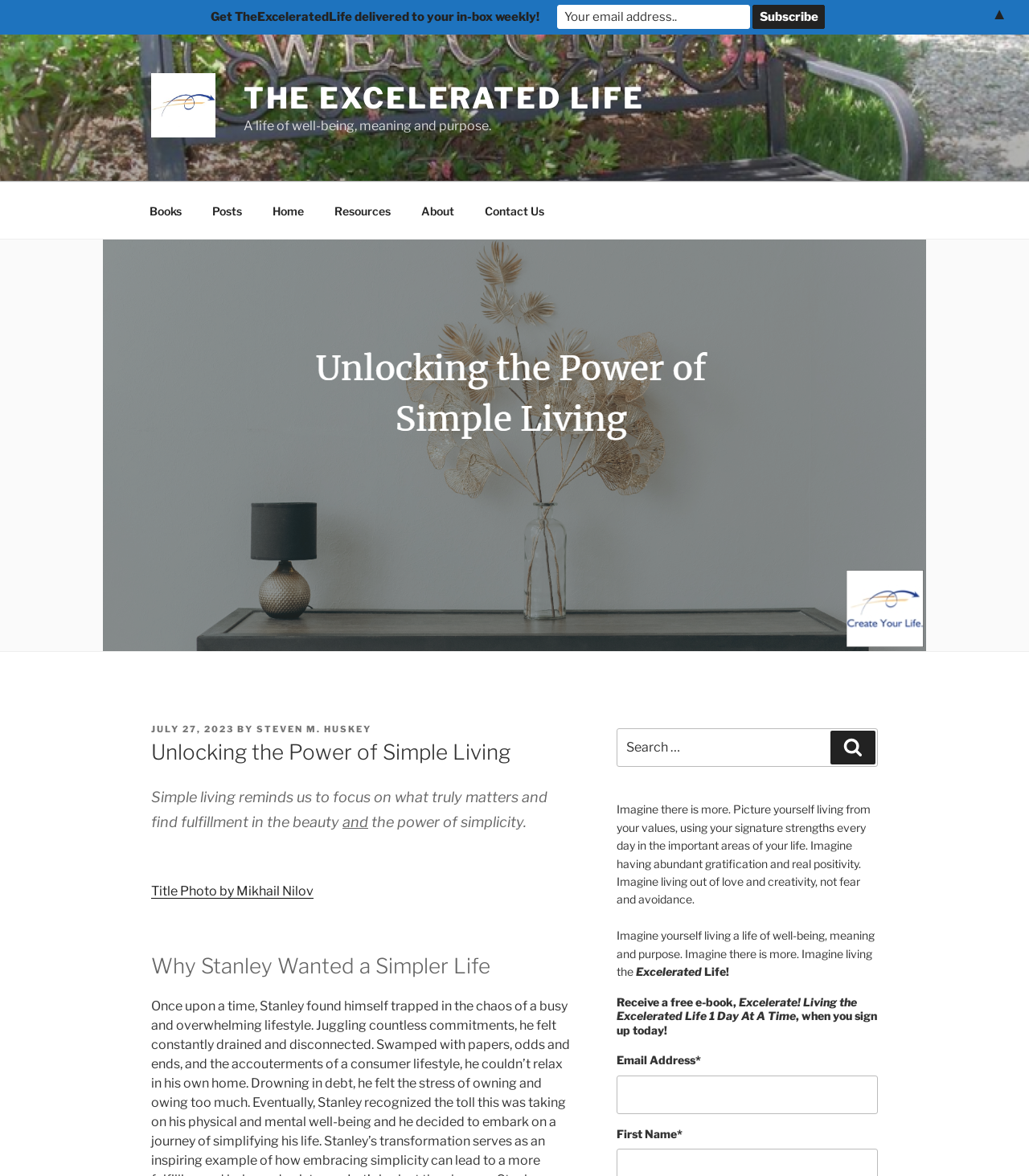Using the given element description, provide the bounding box coordinates (top-left x, top-left y, bottom-right x, bottom-right y) for the corresponding UI element in the screenshot: parent_node: Email Address* name="mc_mv_EMAIL"

[0.599, 0.914, 0.853, 0.947]